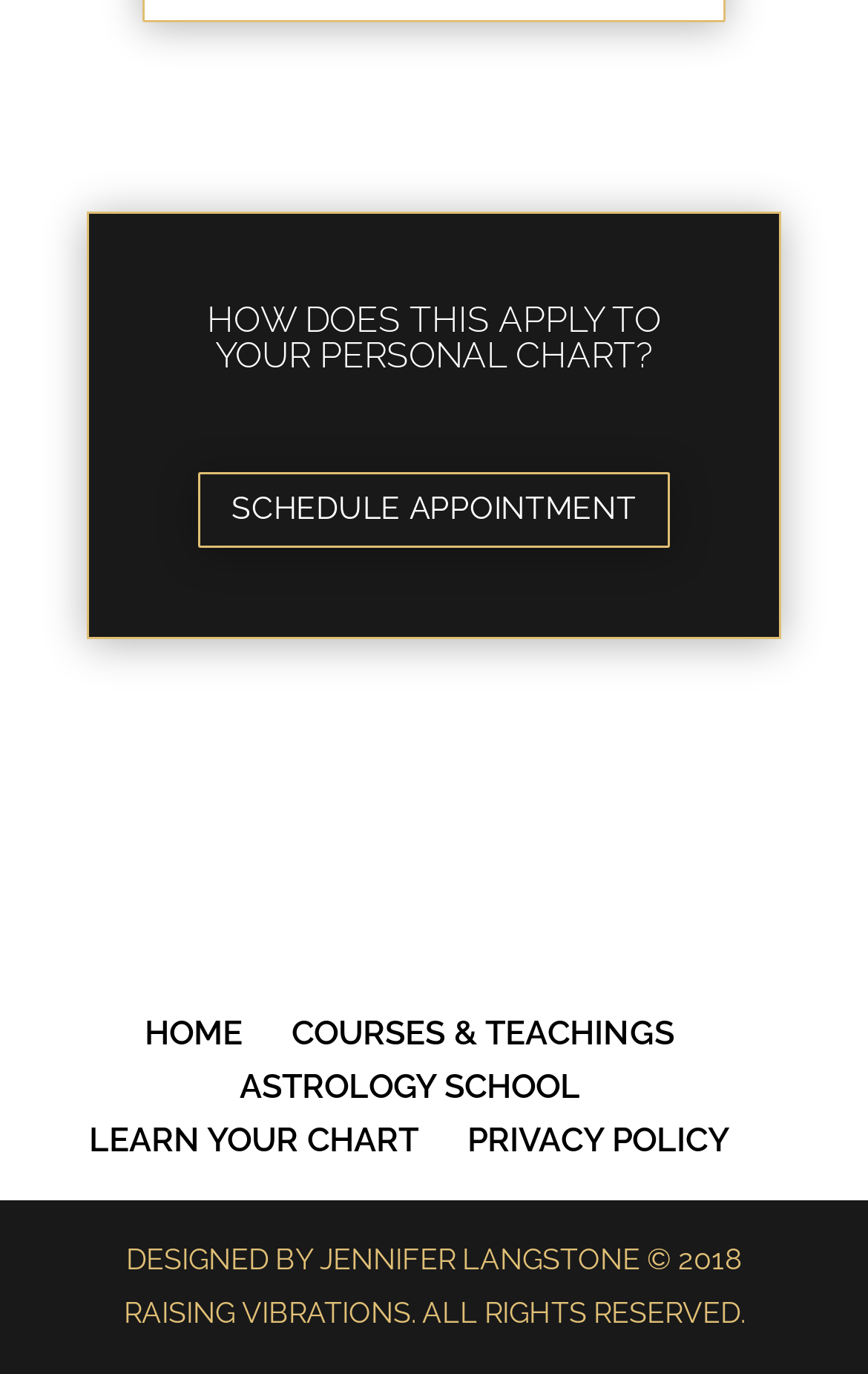Identify the bounding box for the element characterized by the following description: "Versión en Español".

None